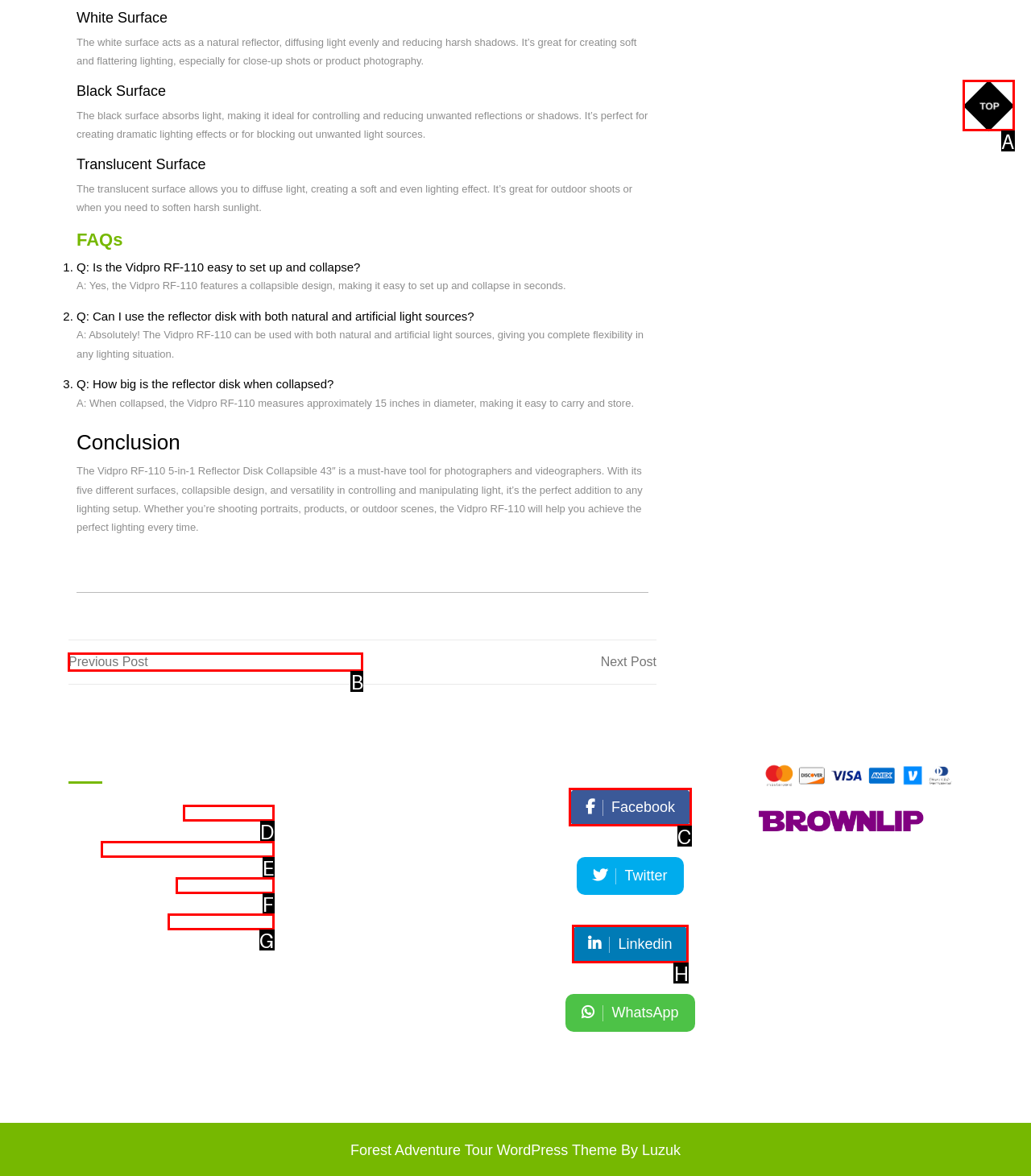Select the letter of the element you need to click to complete this task: Click on 'Previous Post'
Answer using the letter from the specified choices.

B